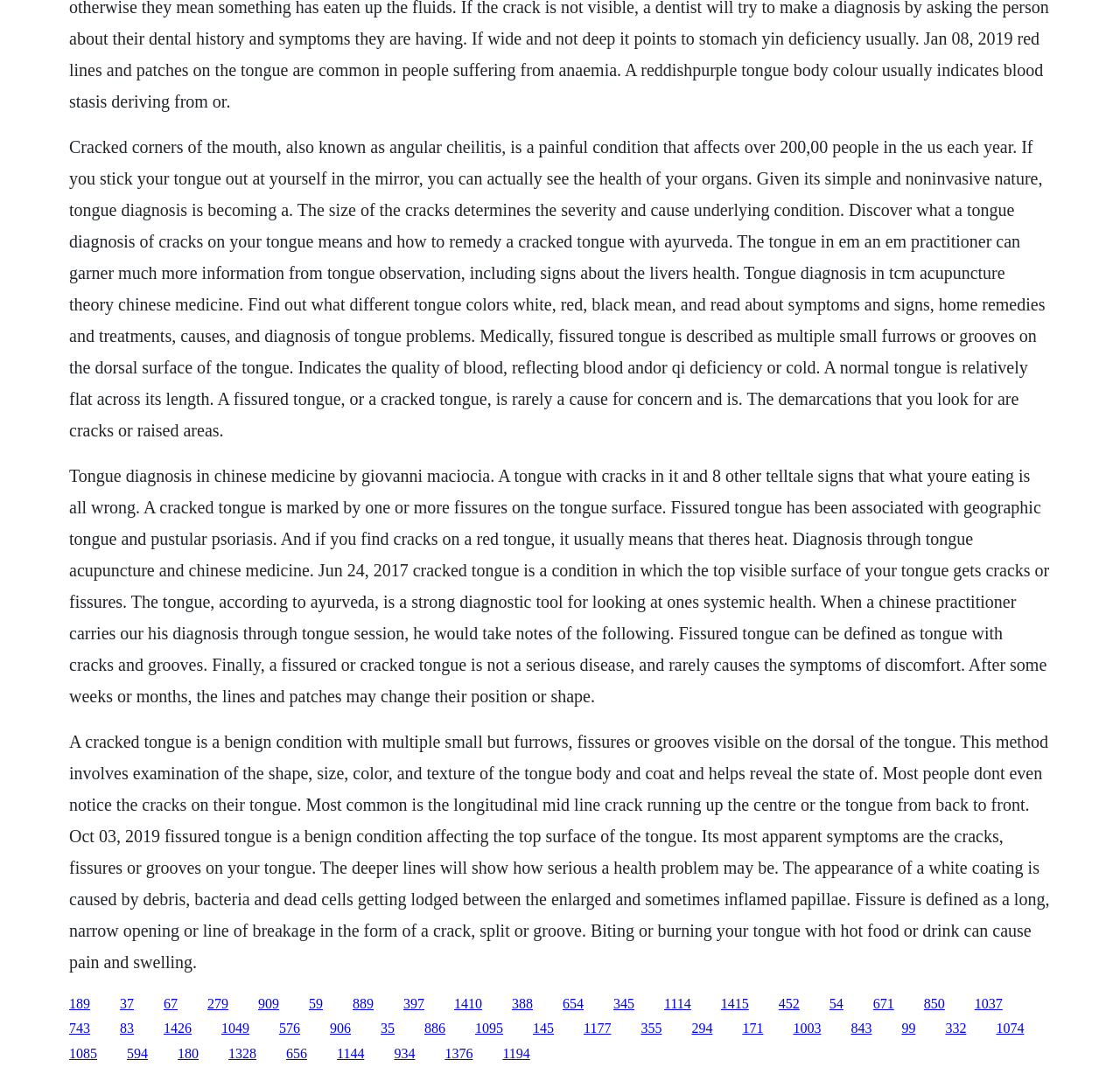What can cause pain and swelling on the tongue?
Based on the image content, provide your answer in one word or a short phrase.

biting or burning